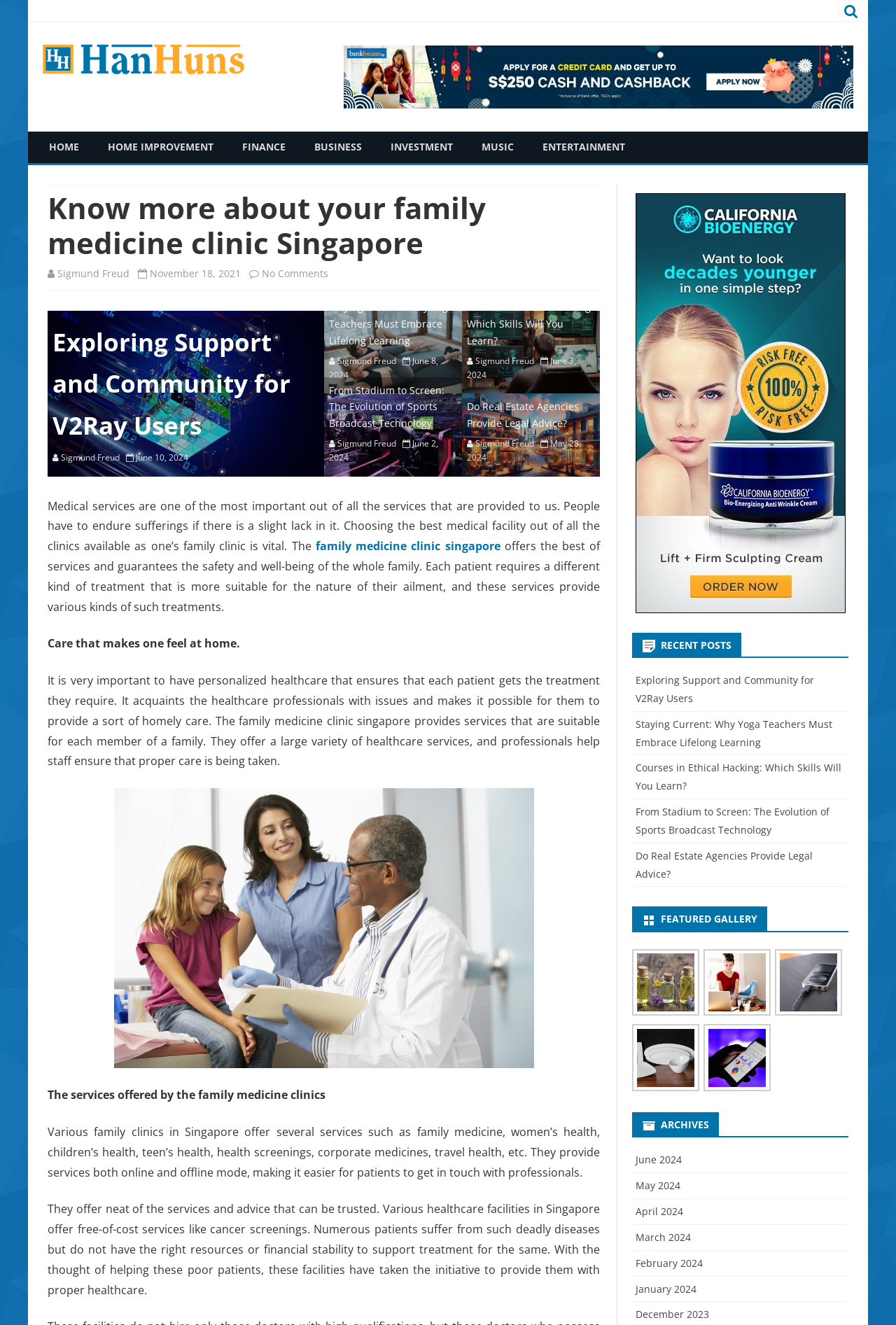Identify the bounding box coordinates of the section that should be clicked to achieve the task described: "Check 'Recent Posts'".

[0.706, 0.477, 0.947, 0.497]